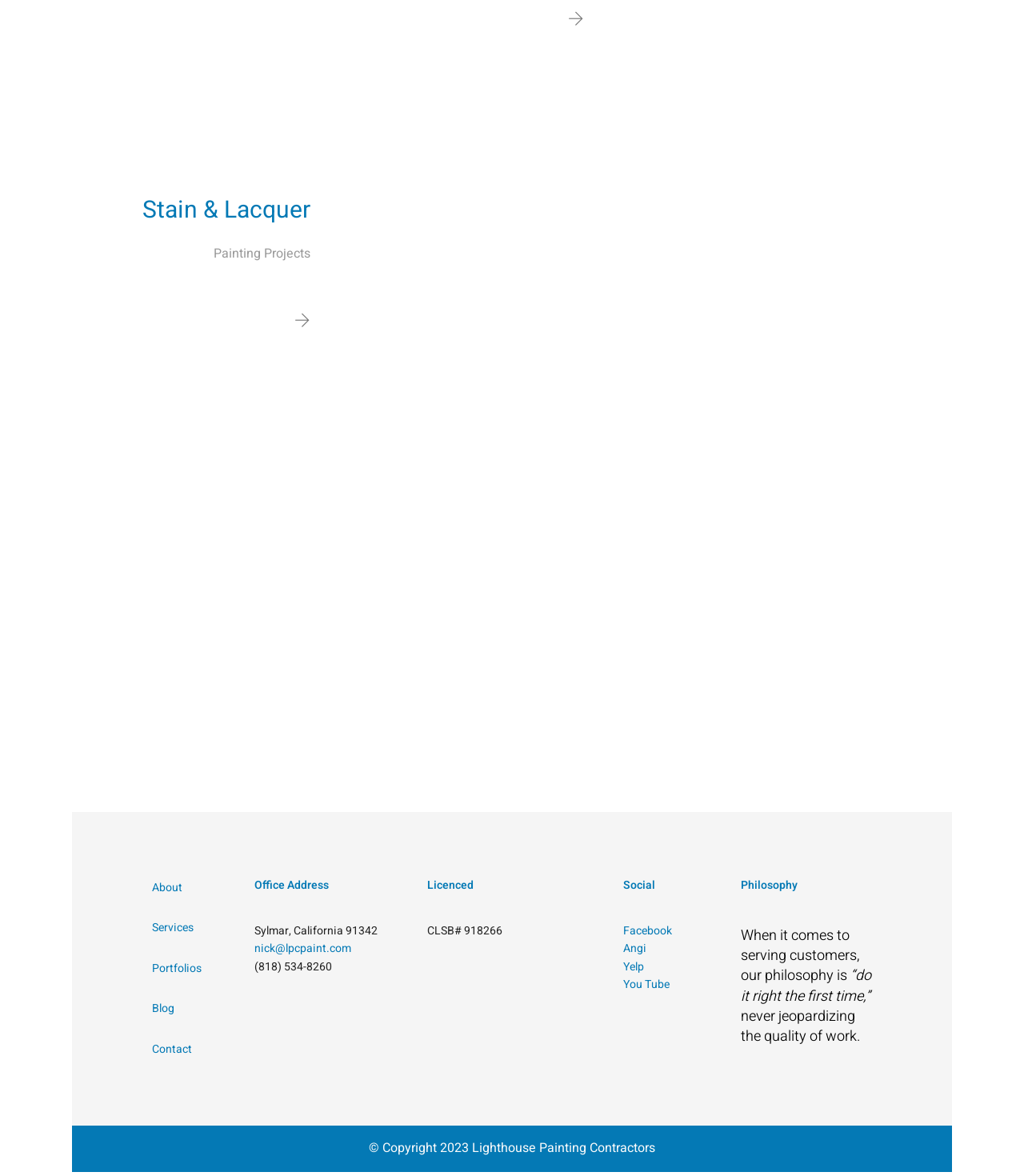Find the bounding box coordinates of the UI element according to this description: "NEWS".

None